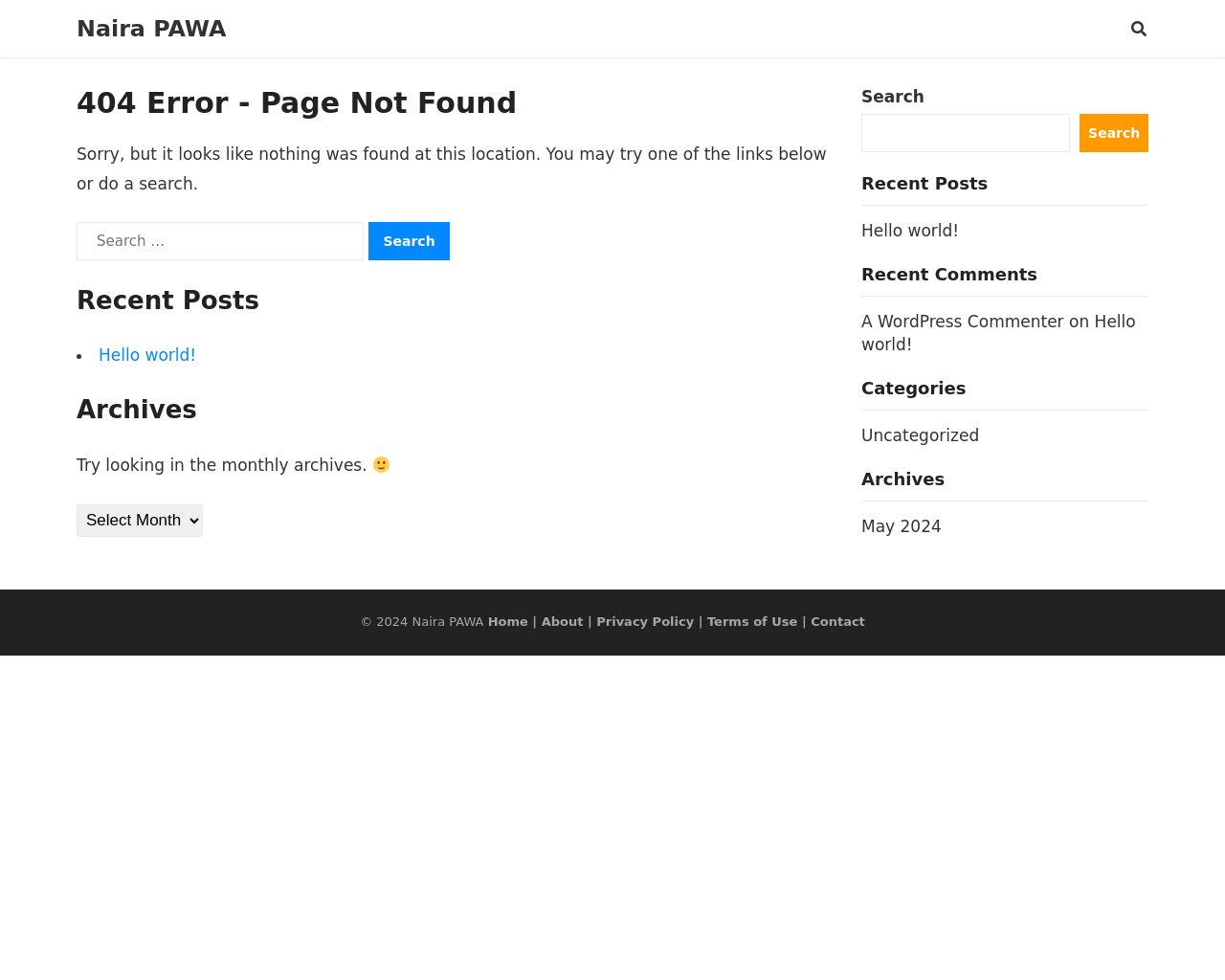What type of content is listed under 'Recent Posts'?
Using the image as a reference, answer the question with a short word or phrase.

Blog posts